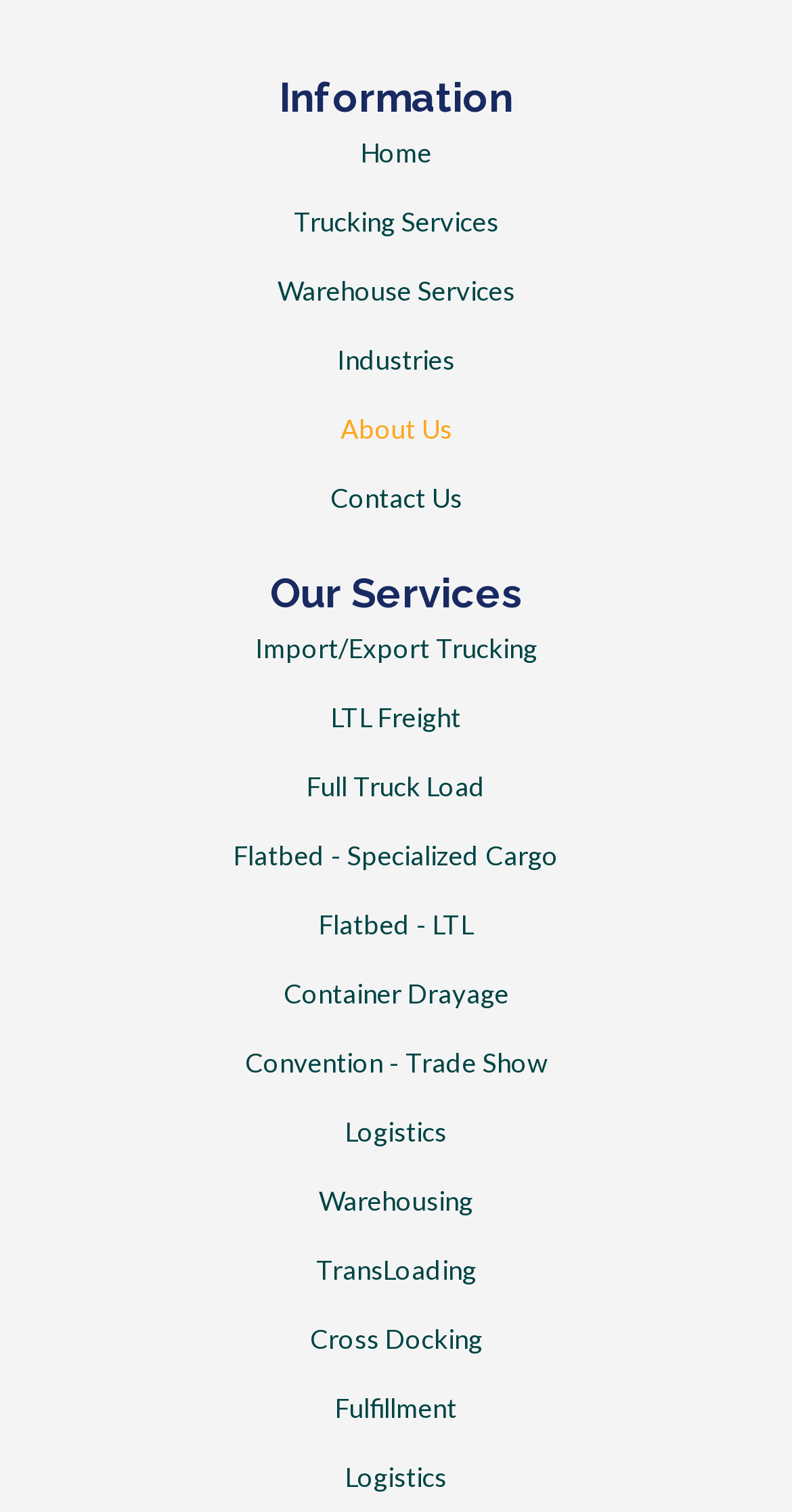Refer to the image and offer a detailed explanation in response to the question: How many links are under the 'Our Services' section?

I counted the number of links under the 'Our Services' section, which are 'Import/Export Trucking', 'LTL Freight', 'Full Truck Load', 'Flatbed - Specialized Cargo', 'Flatbed - LTL', 'Container Drayage', 'Convention - Trade Show', 'Logistics', 'Warehousing', 'TransLoading', 'Cross Docking', 'Fulfillment', and 'Logistics', and found that there are 15 links in total.